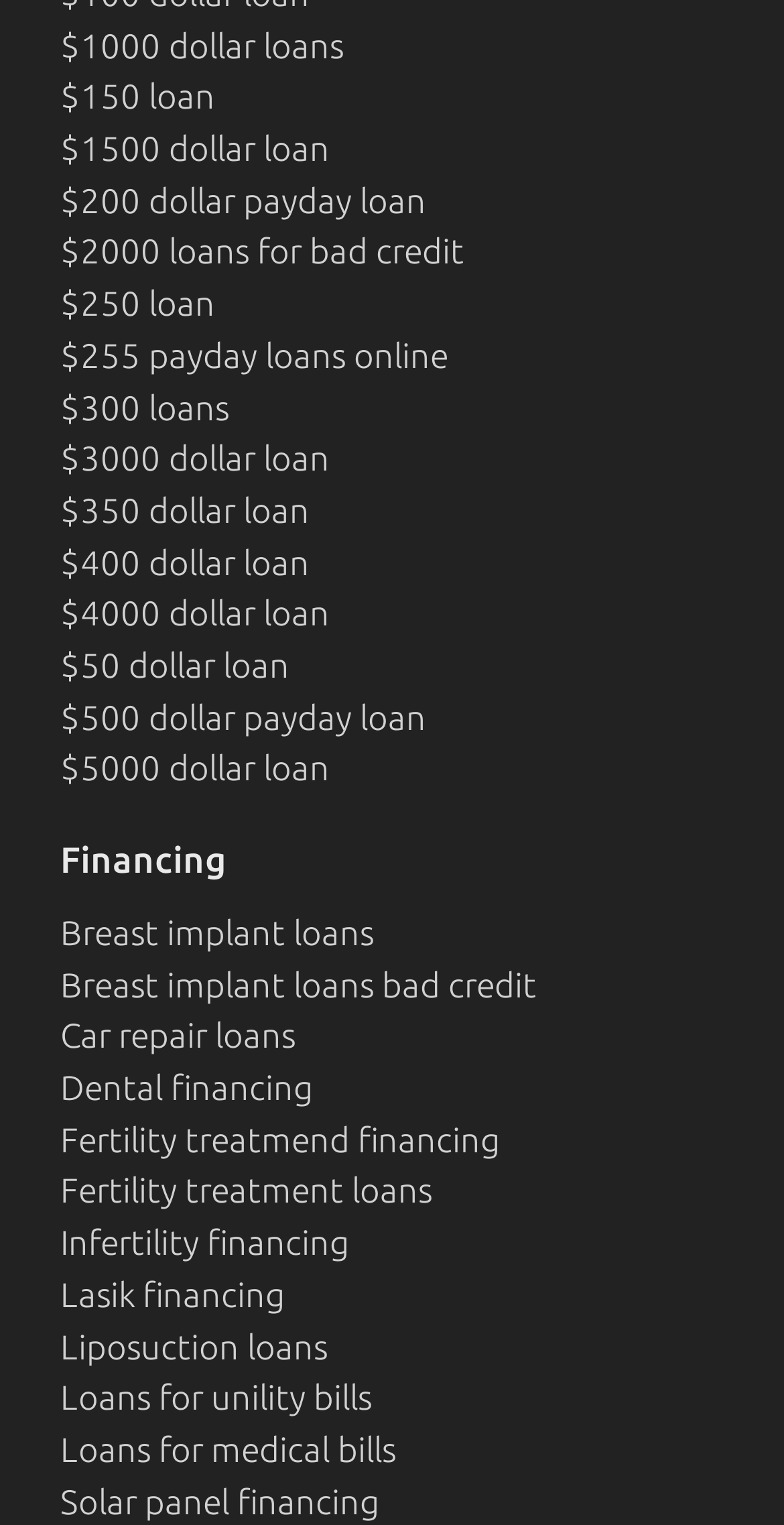Identify the bounding box coordinates of the area you need to click to perform the following instruction: "Check out solar panel financing".

[0.077, 0.971, 0.485, 0.996]